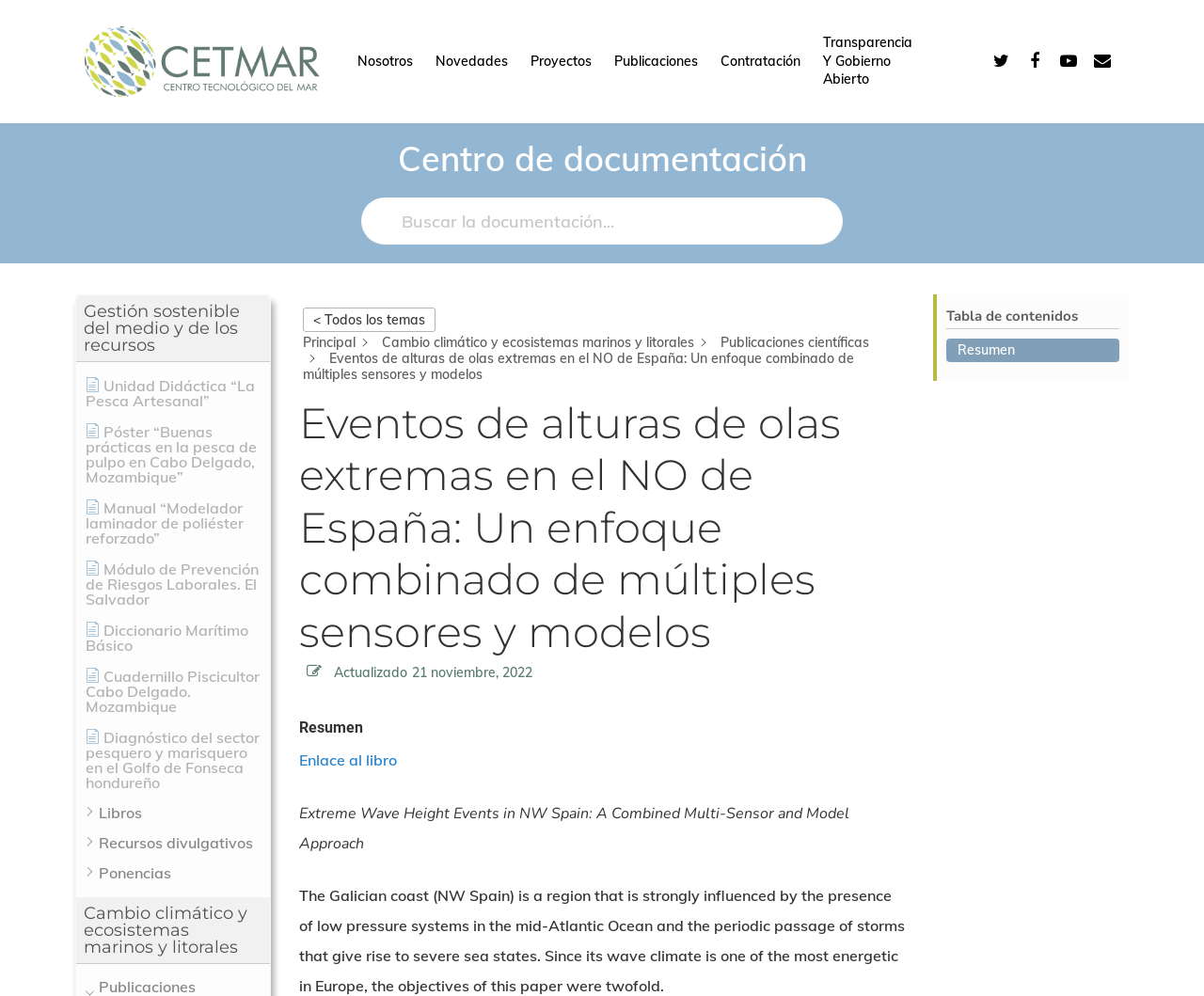Locate the bounding box coordinates of the element that needs to be clicked to carry out the instruction: "Search for a keyword". The coordinates should be given as four float numbers ranging from 0 to 1, i.e., [left, top, right, bottom].

[0.135, 0.141, 0.865, 0.221]